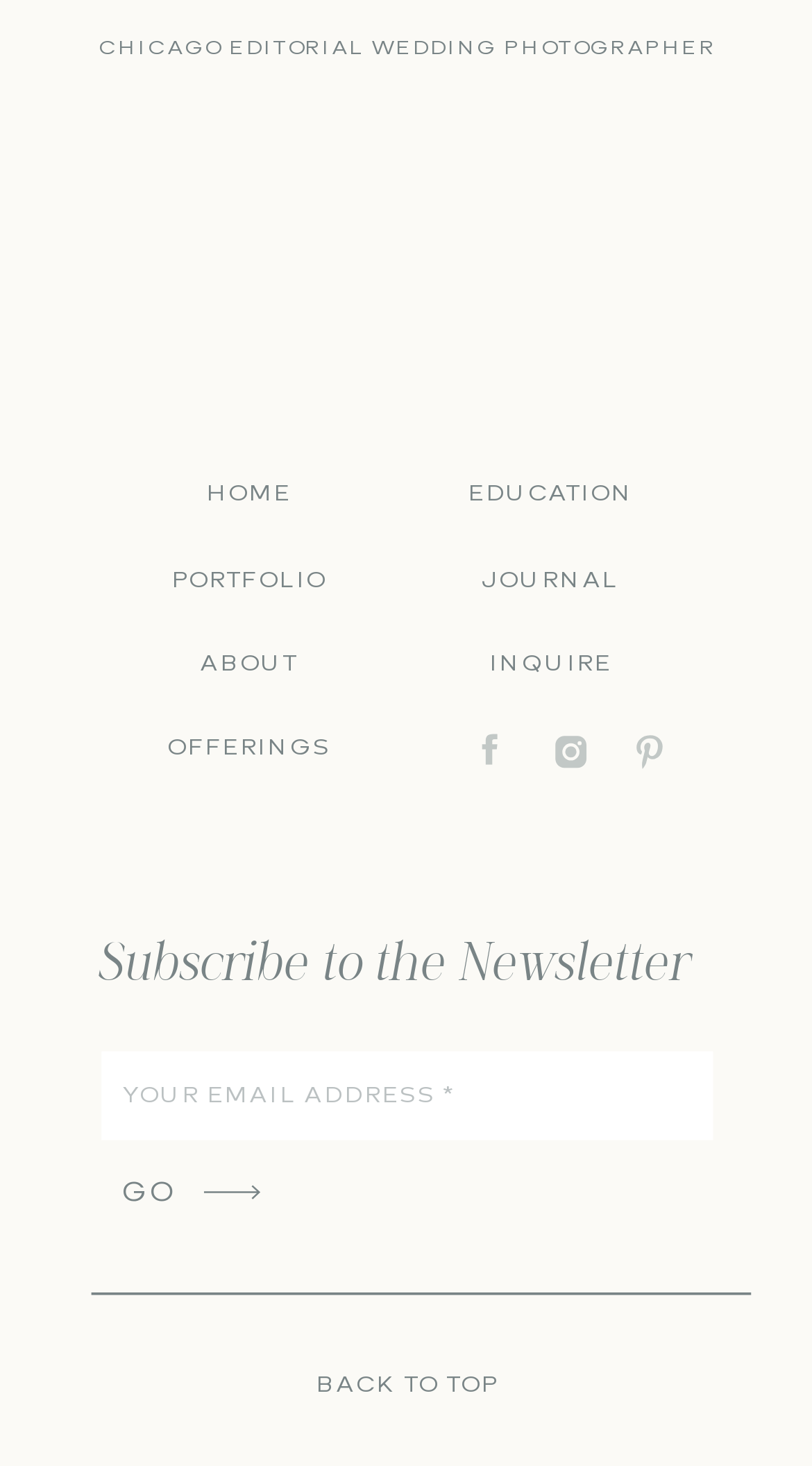Please specify the bounding box coordinates of the element that should be clicked to execute the given instruction: 'Click the 'No' button'. Ensure the coordinates are four float numbers between 0 and 1, expressed as [left, top, right, bottom].

None